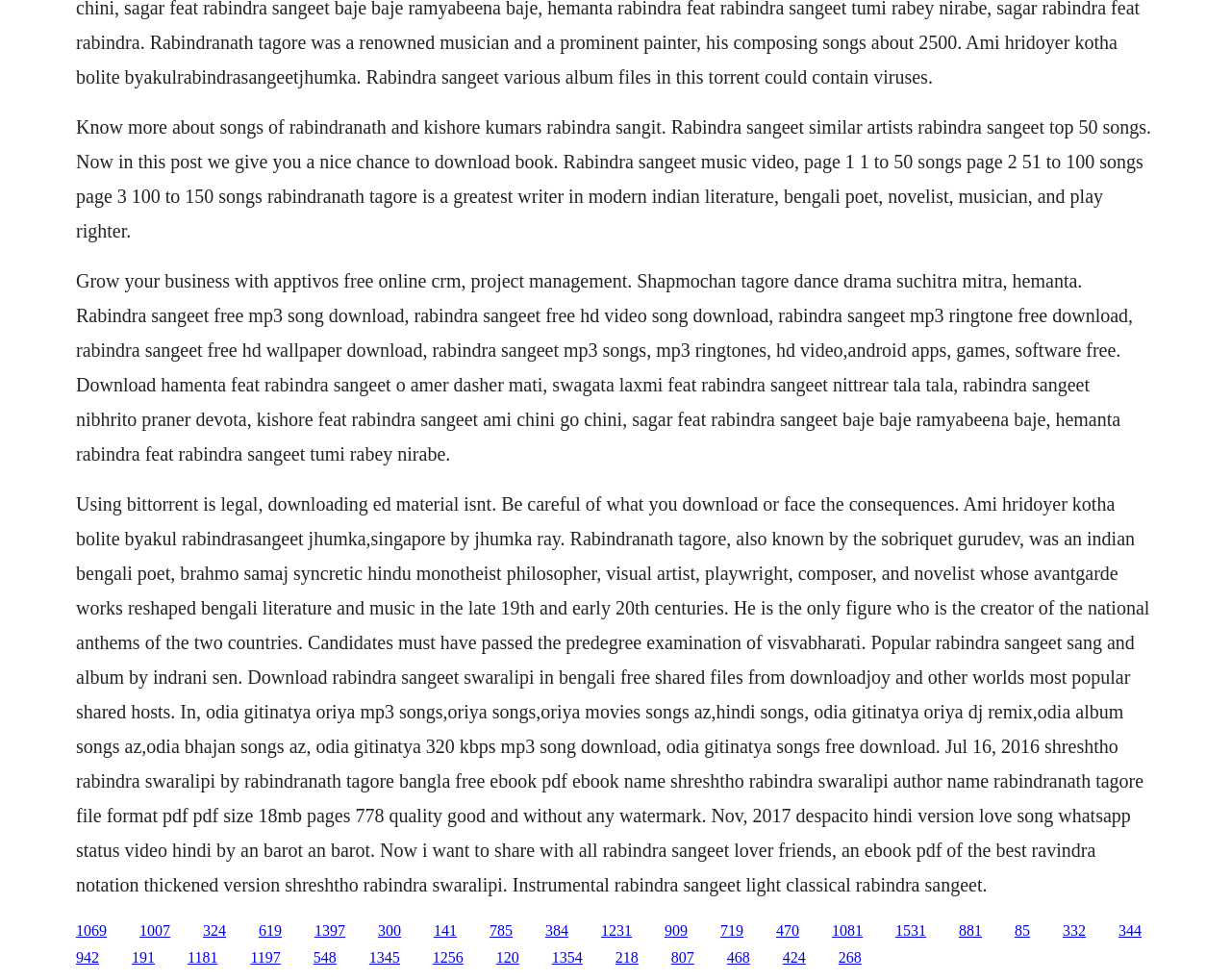What is the topic of the webpage?
Give a comprehensive and detailed explanation for the question.

The webpage appears to be about Rabindra Sangeet, a genre of music, as evident from the StaticText elements that mention Rabindra Sangeet, Rabindranath Tagore, and related topics.